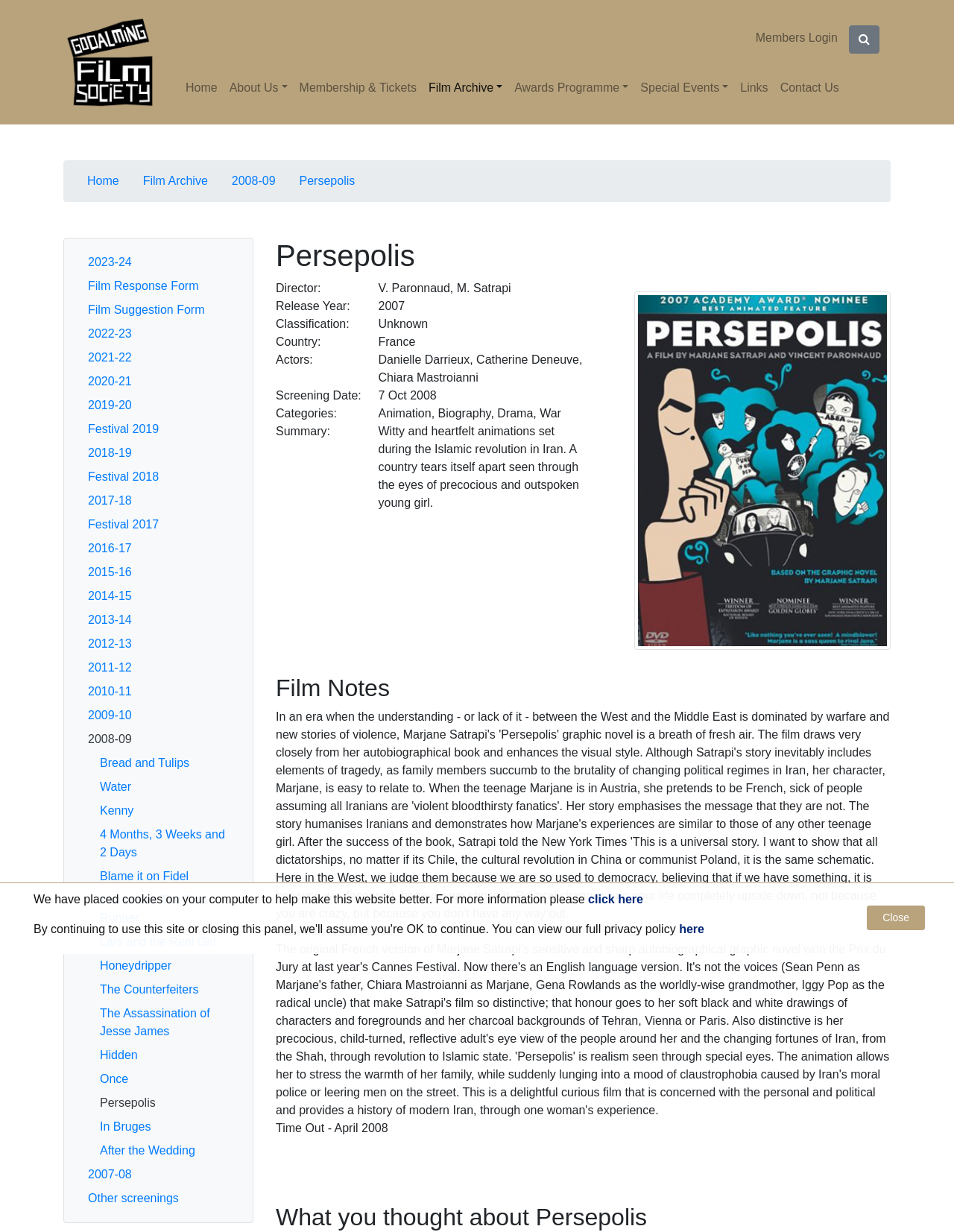Specify the bounding box coordinates of the element's region that should be clicked to achieve the following instruction: "View the details of the film 'Persepolis'". The bounding box coordinates consist of four float numbers between 0 and 1, in the format [left, top, right, bottom].

[0.665, 0.376, 0.934, 0.386]